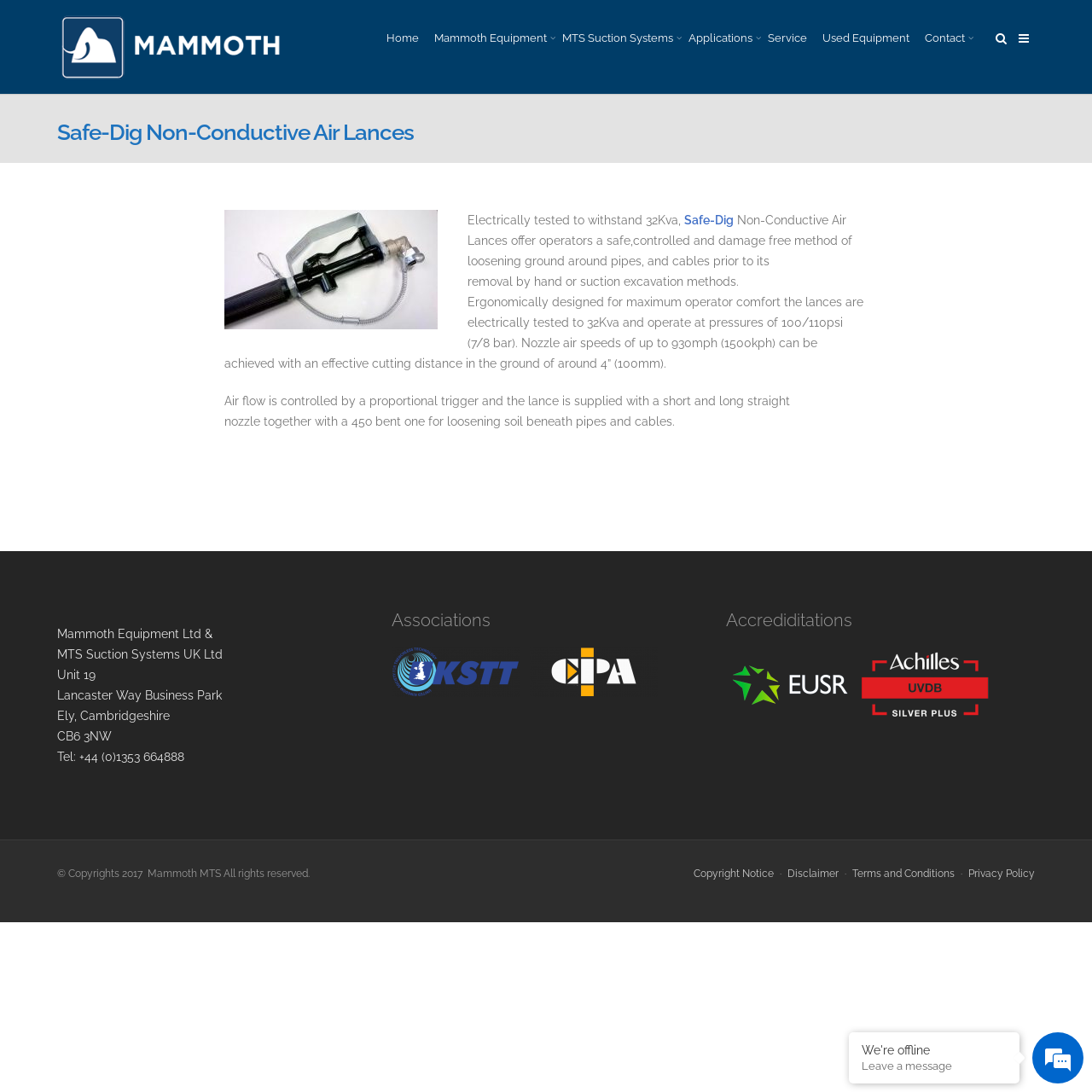Highlight the bounding box coordinates of the region I should click on to meet the following instruction: "Click Home".

[0.347, 0.0, 0.391, 0.07]